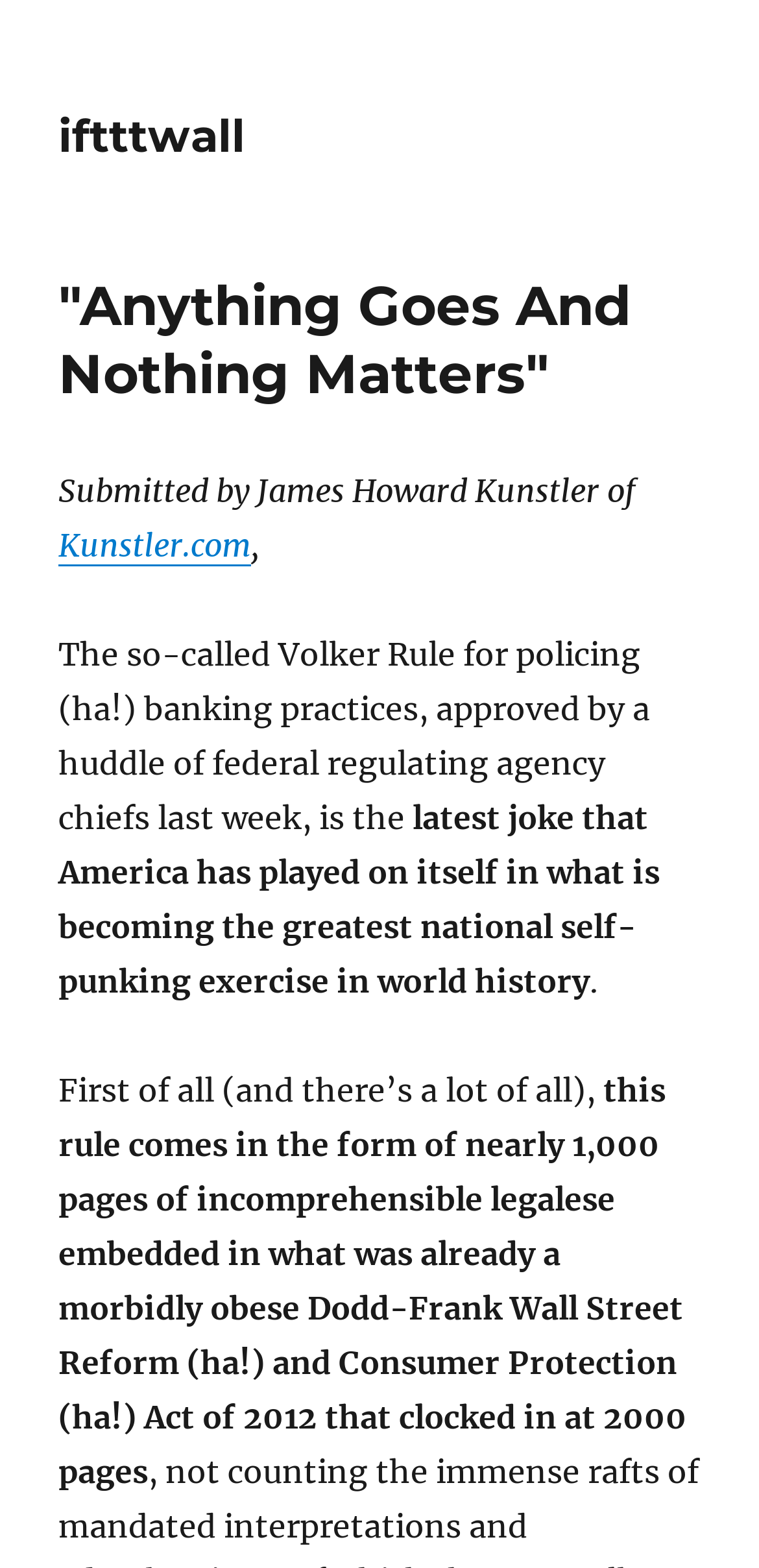Please determine the bounding box coordinates, formatted as (top-left x, top-left y, bottom-right x, bottom-right y), with all values as floating point numbers between 0 and 1. Identify the bounding box of the region described as: title="Google+"

None